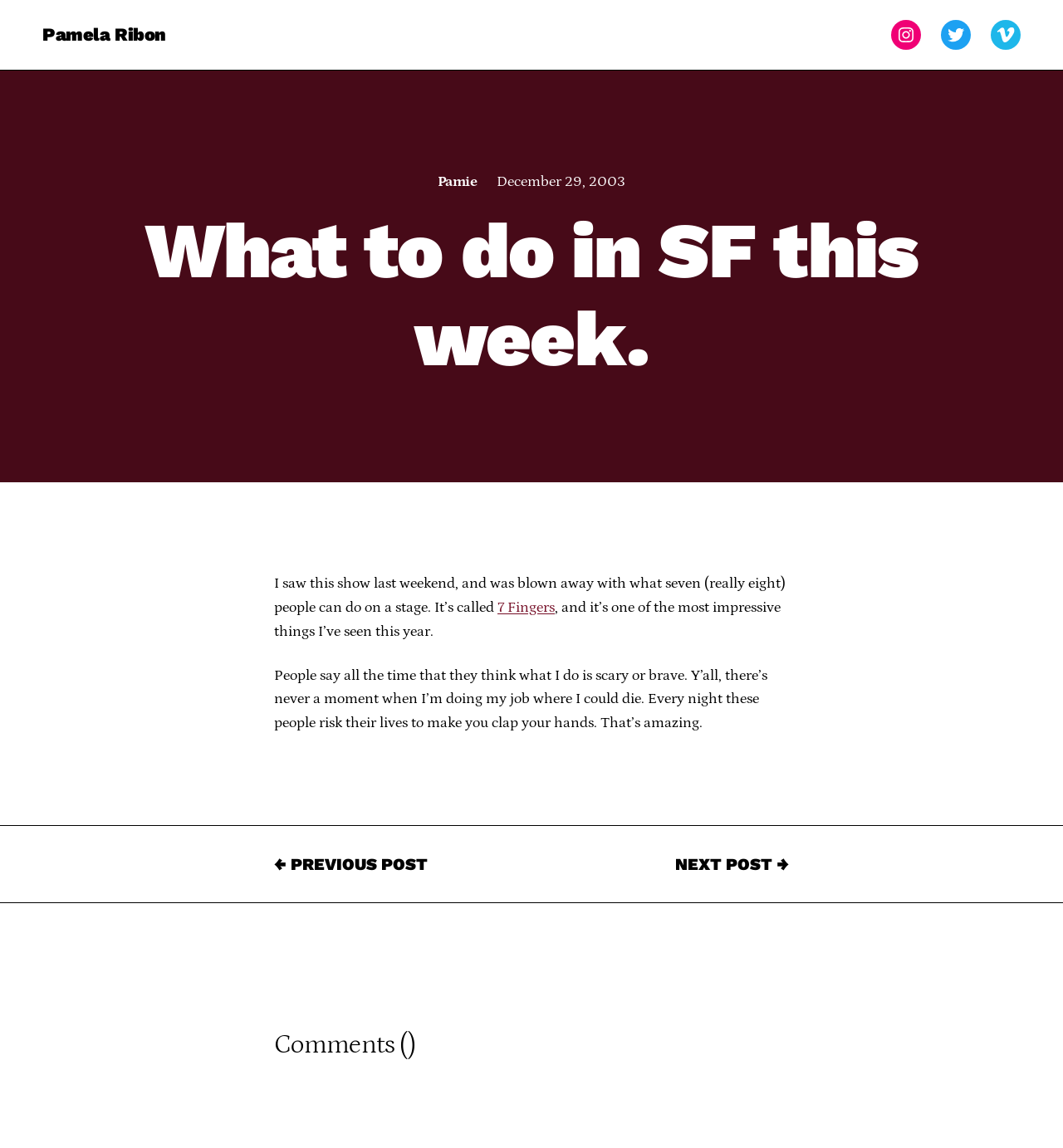Please determine the bounding box coordinates of the area that needs to be clicked to complete this task: 'go to previous post'. The coordinates must be four float numbers between 0 and 1, formatted as [left, top, right, bottom].

[0.258, 0.744, 0.402, 0.761]